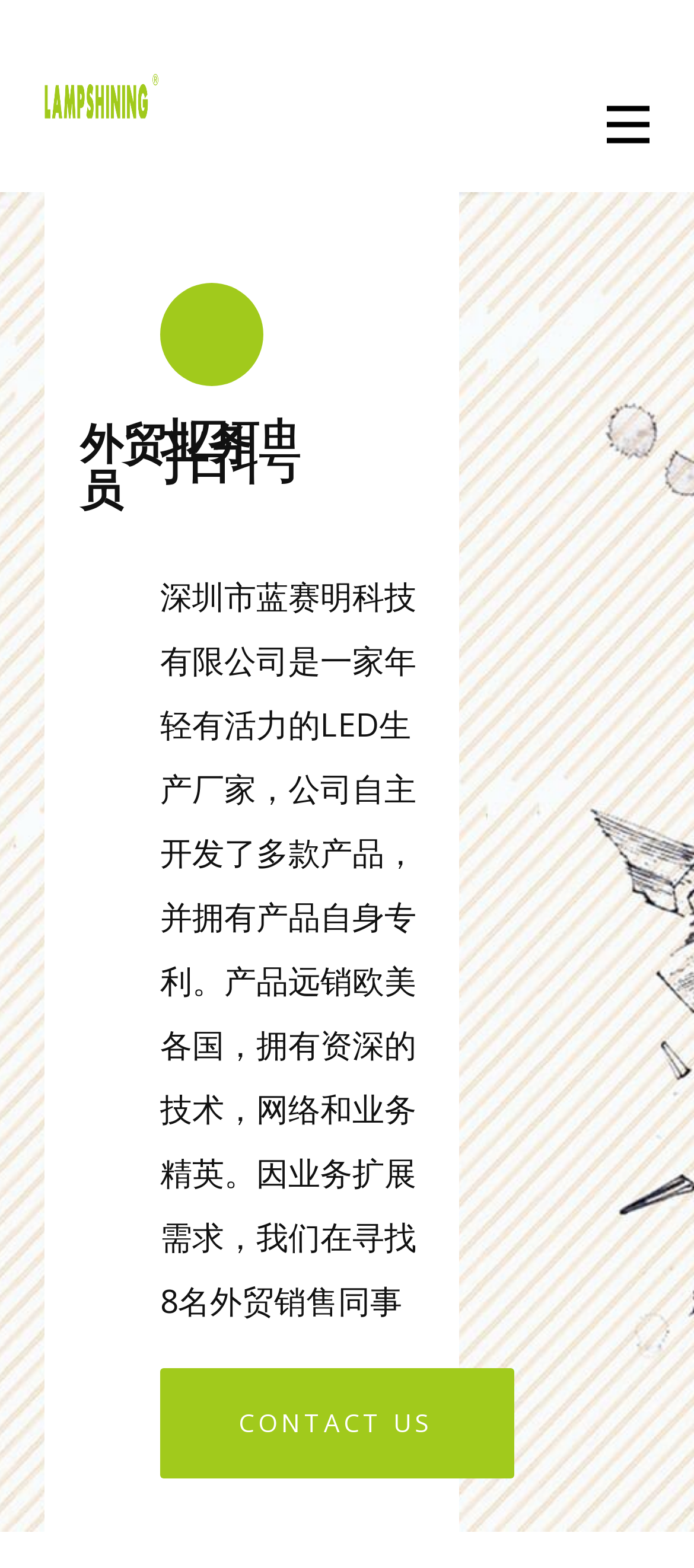Using floating point numbers between 0 and 1, provide the bounding box coordinates in the format (top-left x, top-left y, bottom-right x, bottom-right y). Locate the UI element described here: parent_node: About Us

[0.064, 0.047, 0.228, 0.076]